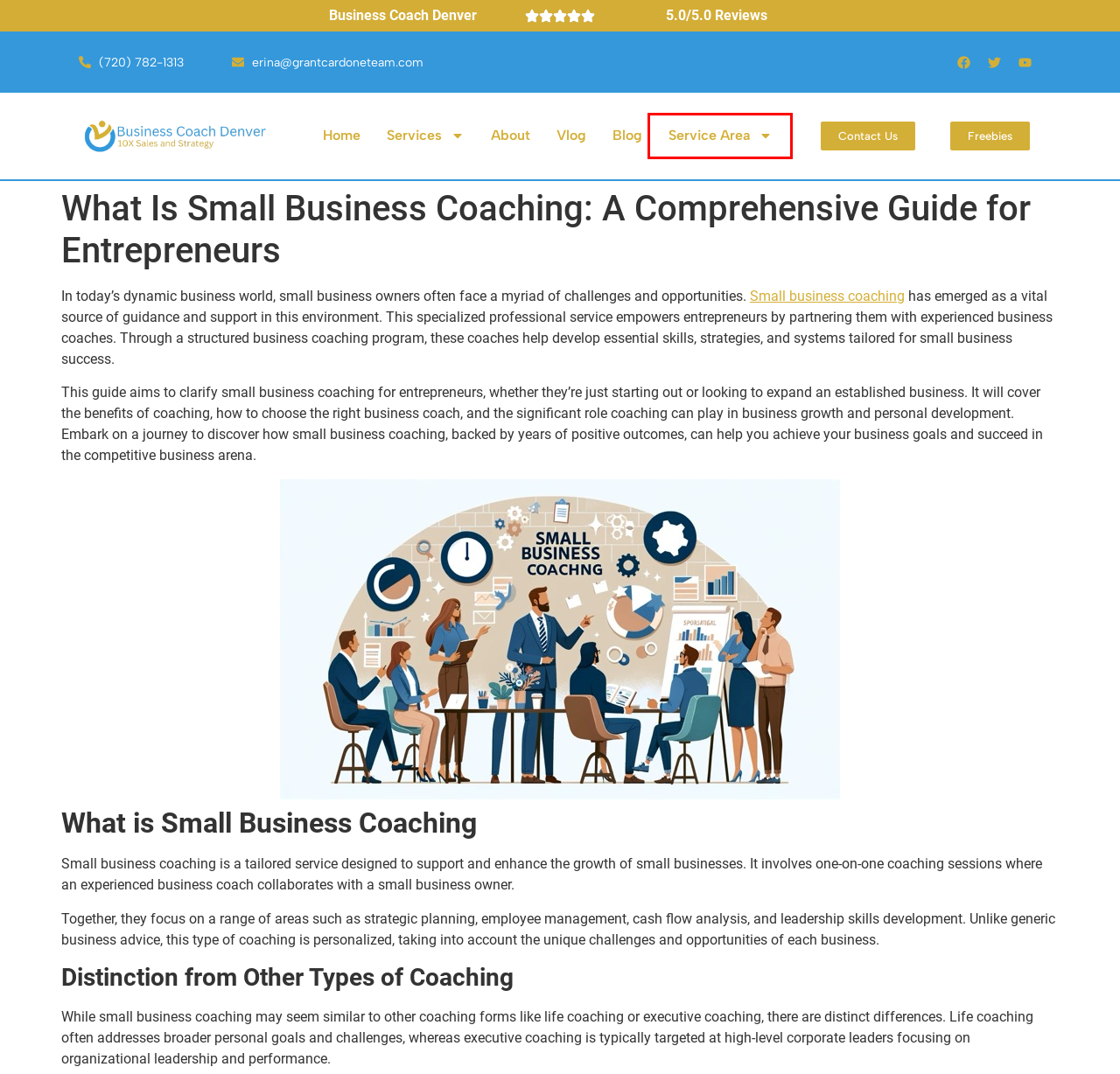Given a screenshot of a webpage with a red bounding box, please pick the webpage description that best fits the new webpage after clicking the element inside the bounding box. Here are the candidates:
A. About Us - Business Coach Denver -10X Sales and Strategy
B. Small Business Coaching - Business Coach Denver -10X Sales and Strategy
C. Vlog - Business Coach Denver -10X Sales and Strategy
D. The #1 Business Coaching In Broomfield, CO | 10X Sales and Strategy | Business Coach Denver
E. Services - Business Coach Denver -10X Sales and Strategy
F. Service Area - Business Coach Denver -10X Sales and Strategy
G. Blog - Business Coach Denver -10X Sales and Strategy
H. The #1 Business Coaching In Aurora, CO | 10X Sales and Strategy | Business Coach Denver

F